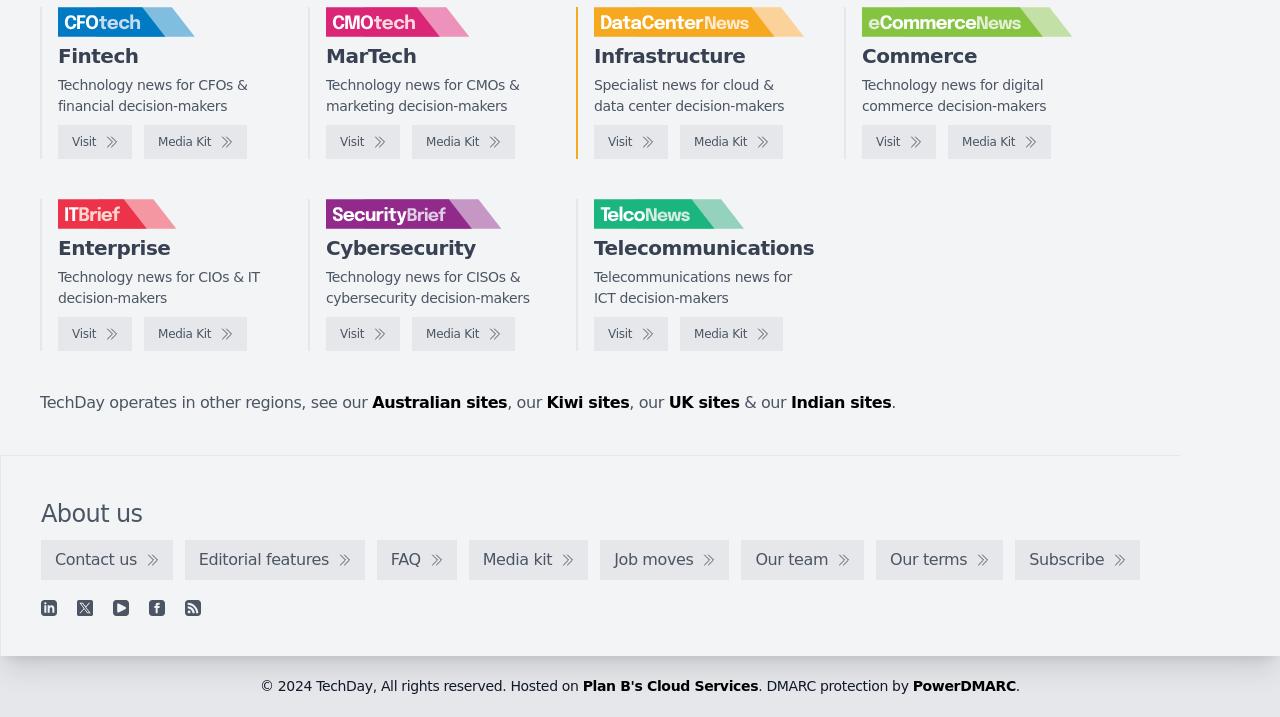What is the topic of the news site on the top left?
Please utilize the information in the image to give a detailed response to the question.

I looked at the text next to the top-left logo, and it says 'Fintech', which is the topic of the news site.